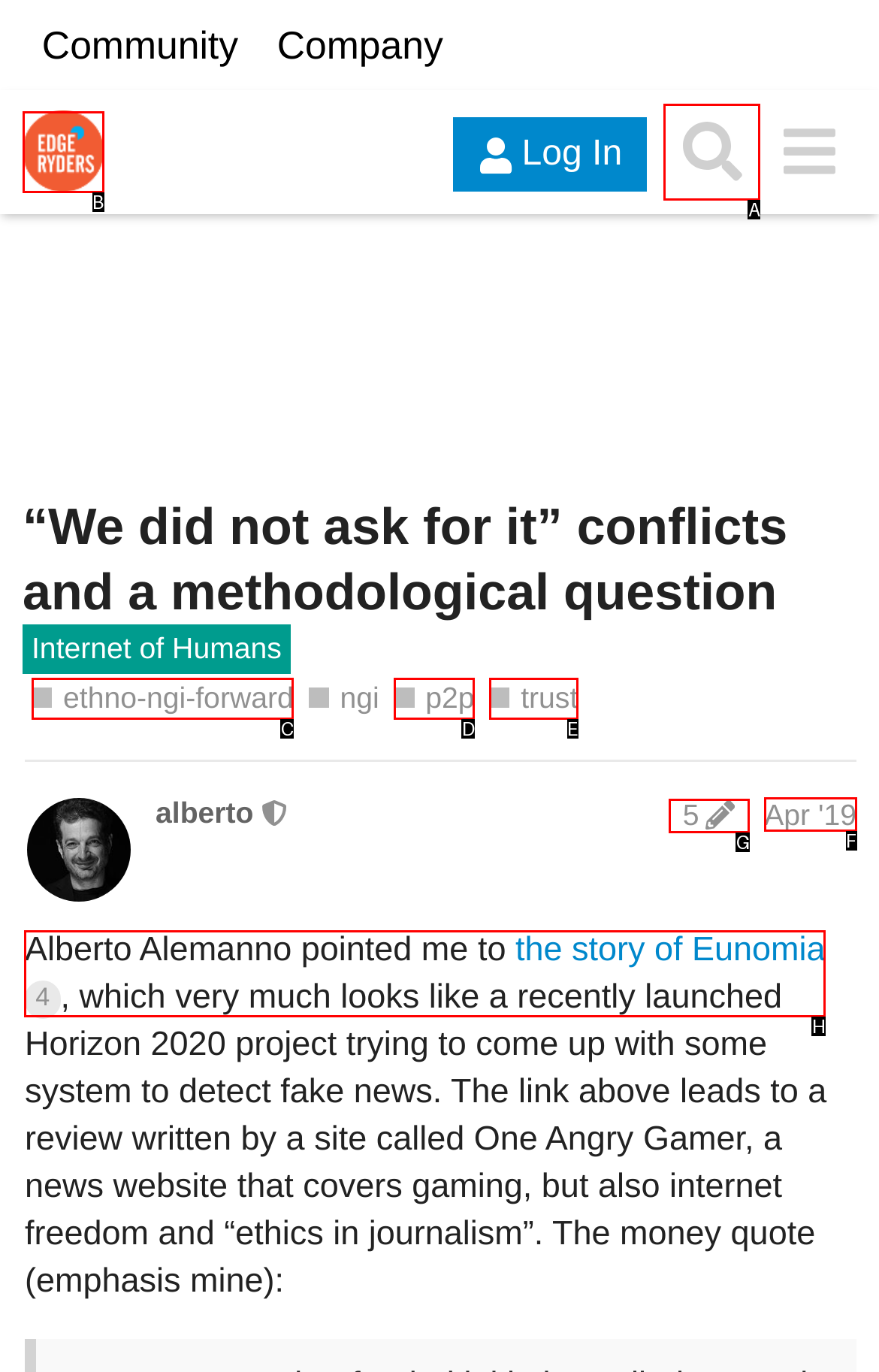Identify the HTML element you need to click to achieve the task: Learn more about 'Eunomia'. Respond with the corresponding letter of the option.

H